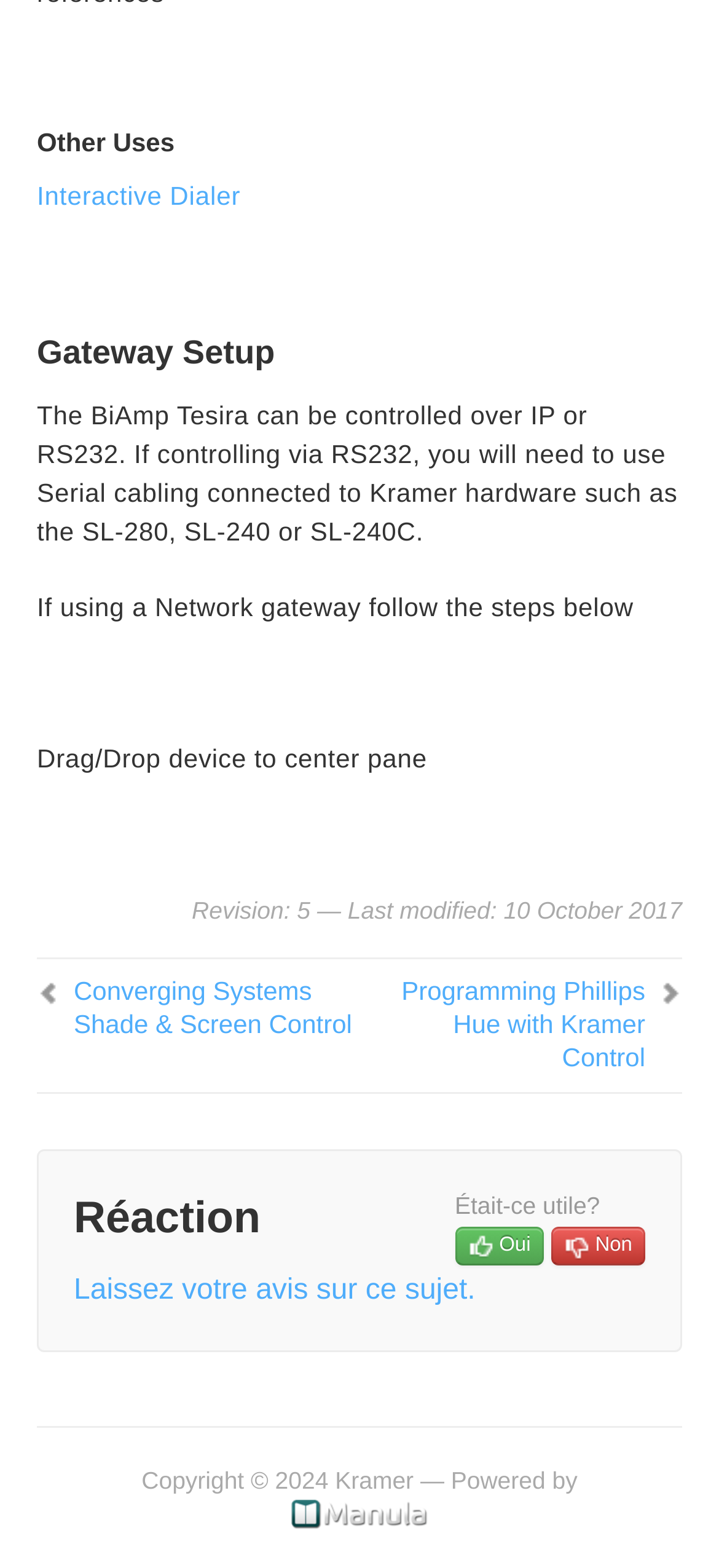What is the topic of the 'Gateway Setup' section?
Using the visual information, respond with a single word or phrase.

BiAmp Tesira